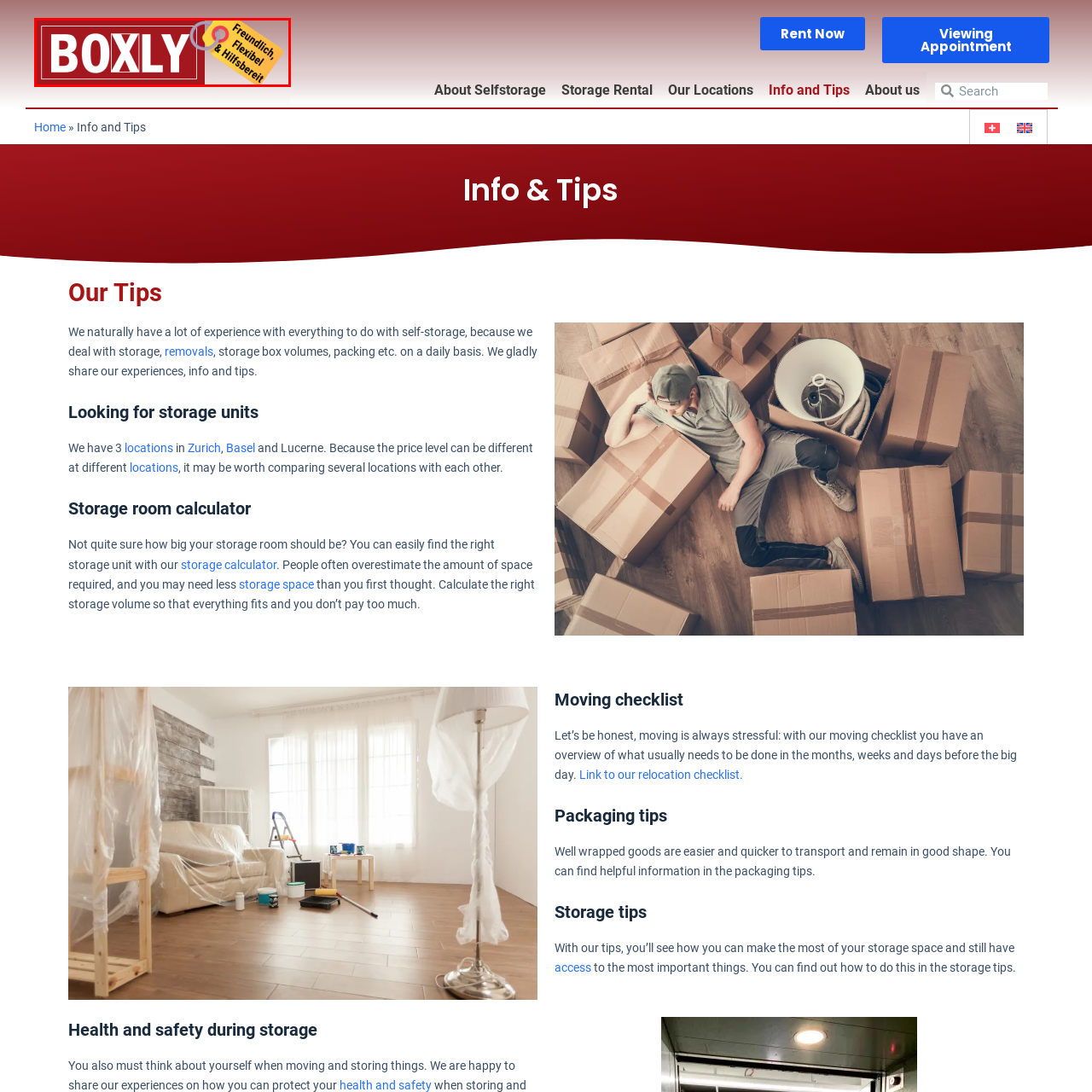Generate an in-depth caption for the image segment highlighted with a red box.

The image showcases the logo of Boxly Self-Storage, prominently featuring the name "BOXLY" in bold, white letters against a deep red background. Accompanying the logo is a tag that reads "Freundlich, Flexibel & Hilfsbereit," which translates to "Friendly, Flexible & Helpful" in English. This visual representation captures the essence of Boxly's branding, emphasizing their commitment to providing a welcoming and adaptable storage solution for customers. The design combines professionalism with a friendly appeal, making it instantly recognizable and aligned with the company’s values in the self-storage industry.